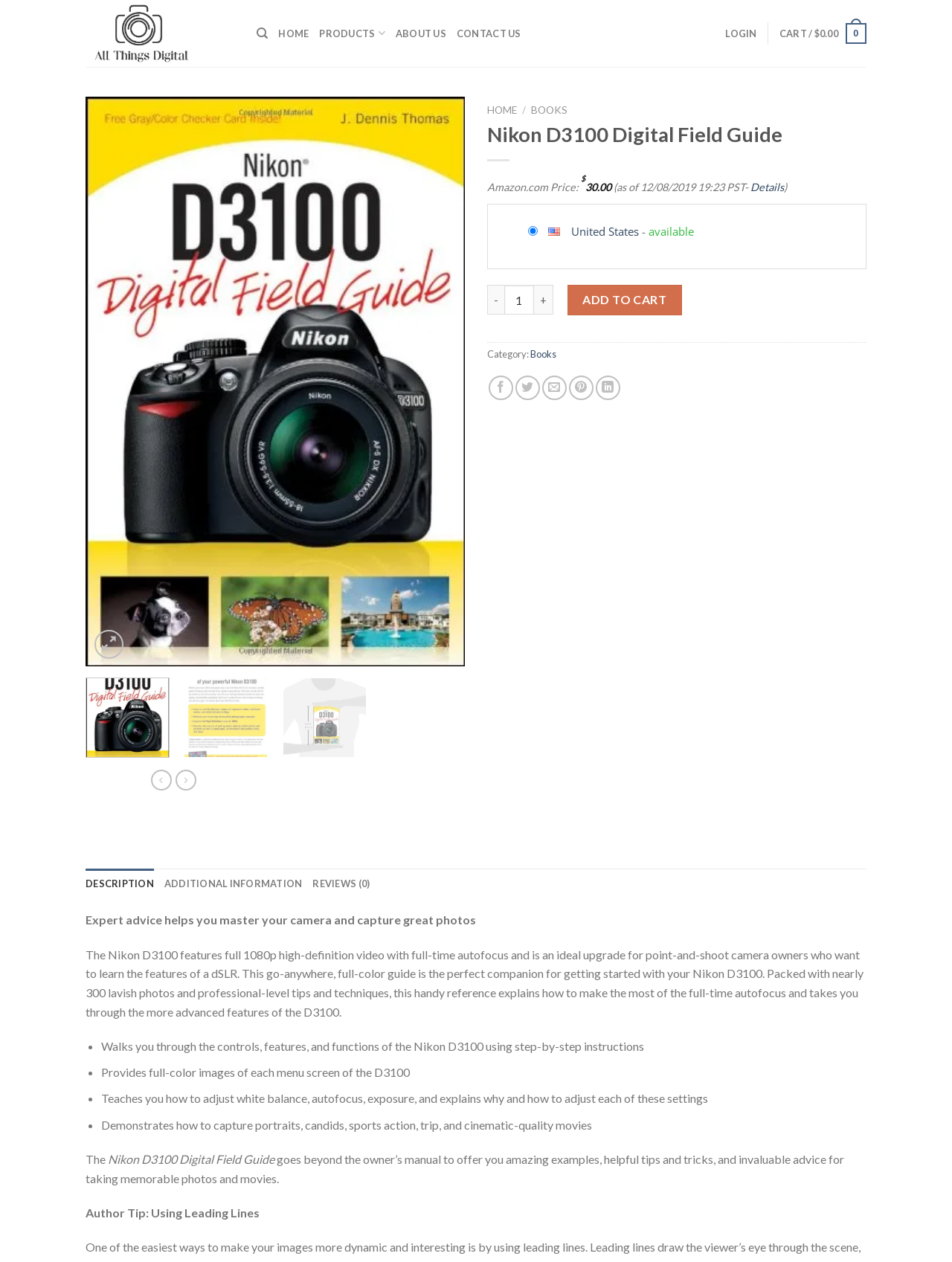Identify and provide the bounding box coordinates of the UI element described: "United States". The coordinates should be formatted as [left, top, right, bottom], with each number being a float between 0 and 1.

[0.6, 0.178, 0.671, 0.189]